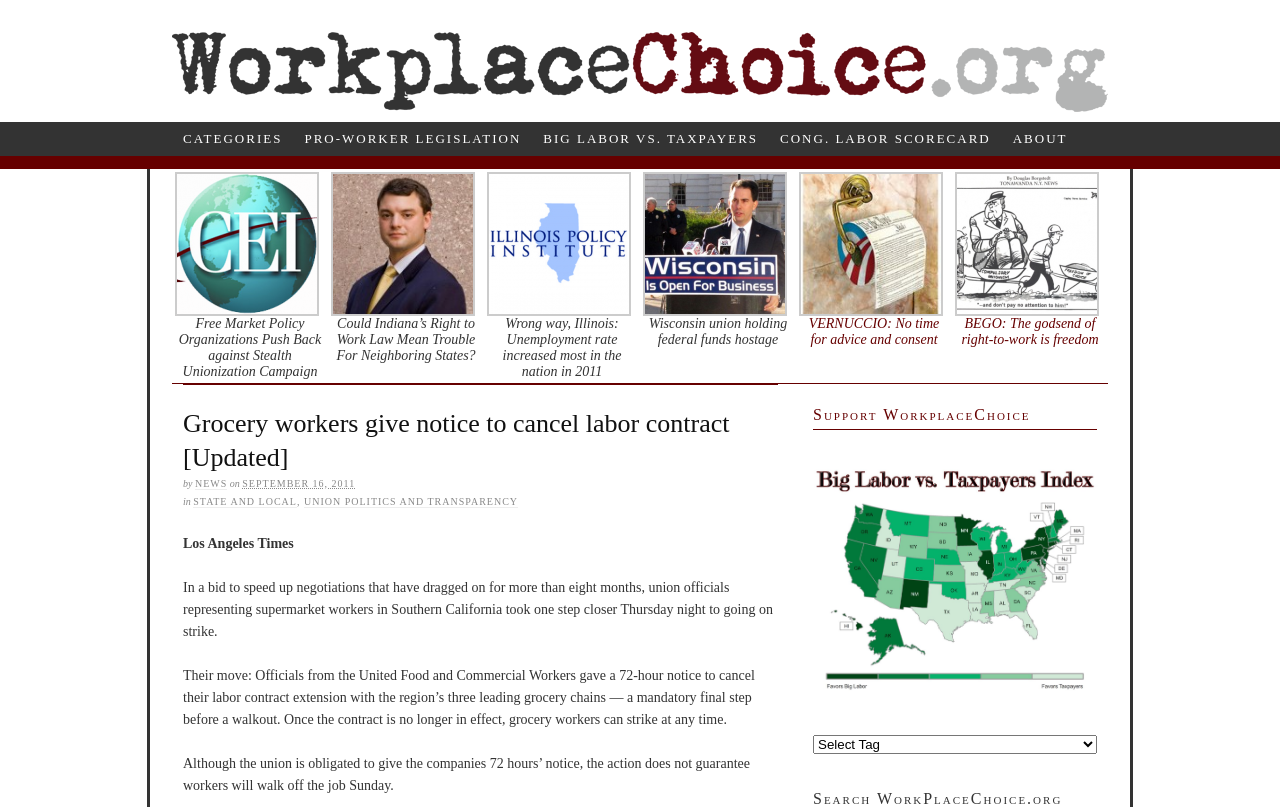Identify the coordinates of the bounding box for the element described below: "Cong. Labor Scorecard". Return the coordinates as four float numbers between 0 and 1: [left, top, right, bottom].

[0.601, 0.151, 0.783, 0.193]